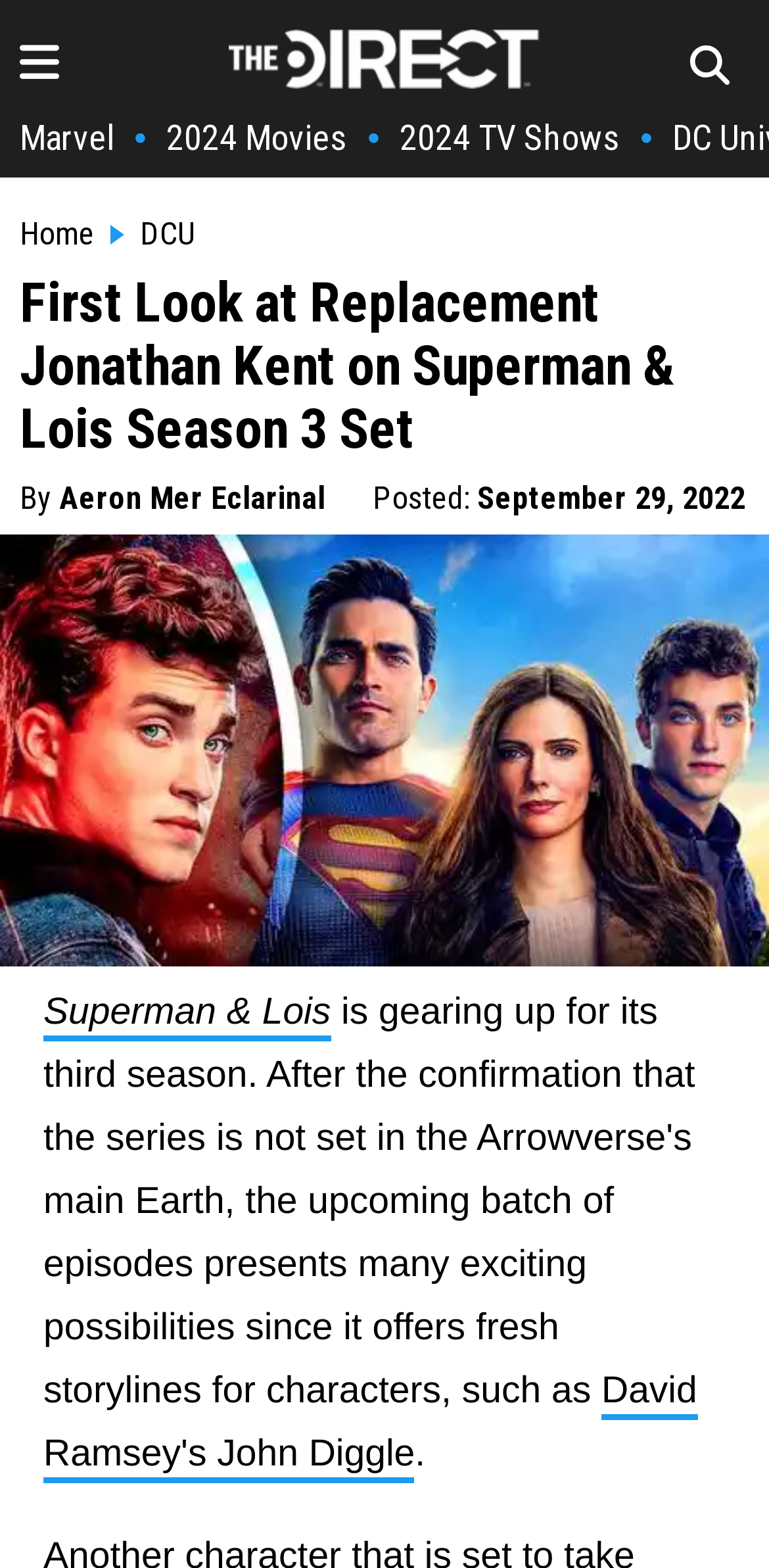How many images are on the webpage?
Give a one-word or short phrase answer based on the image.

4